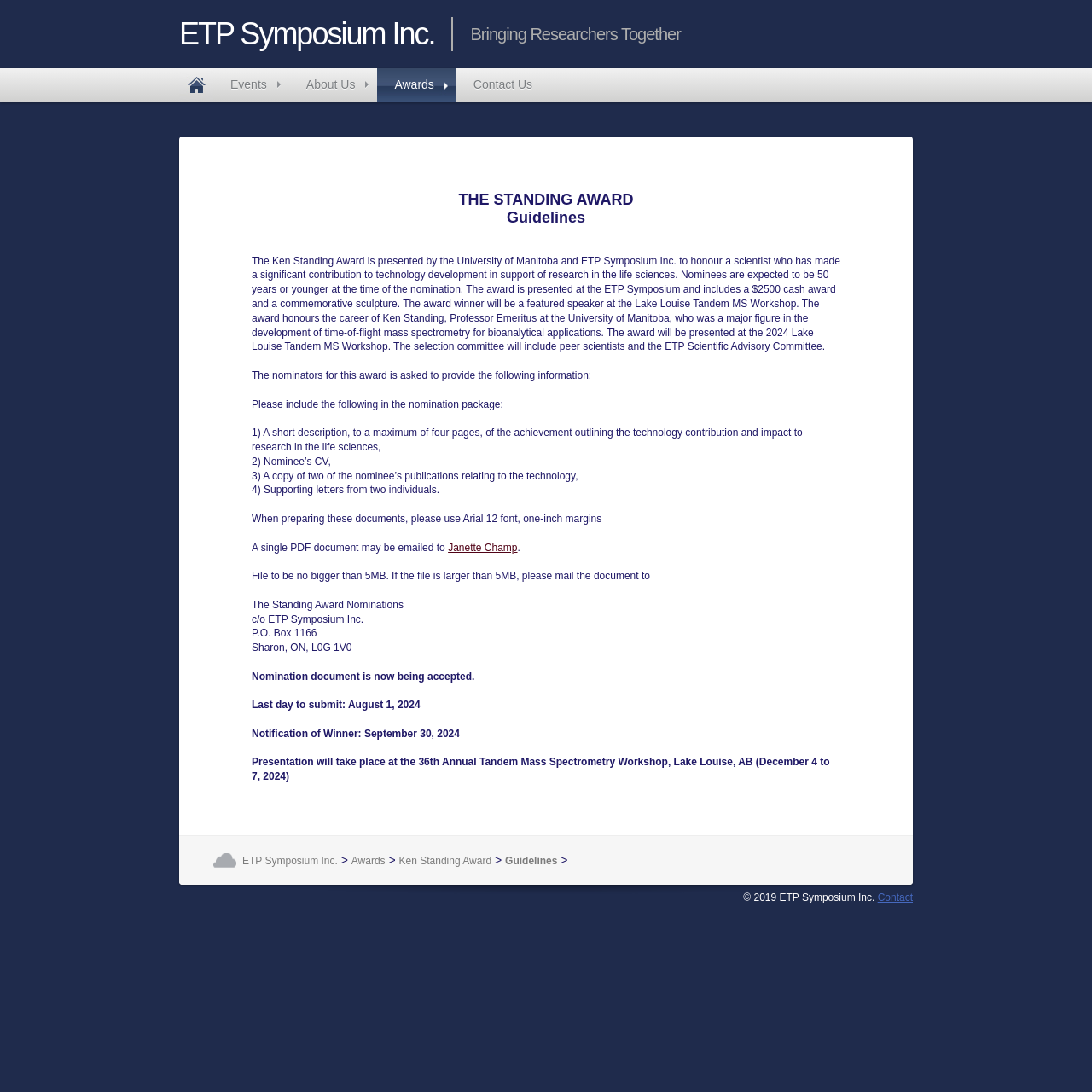Based on the element description About Us, identify the bounding box of the UI element in the given webpage screenshot. The coordinates should be in the format (top-left x, top-left y, bottom-right x, bottom-right y) and must be between 0 and 1.

[0.265, 0.062, 0.346, 0.094]